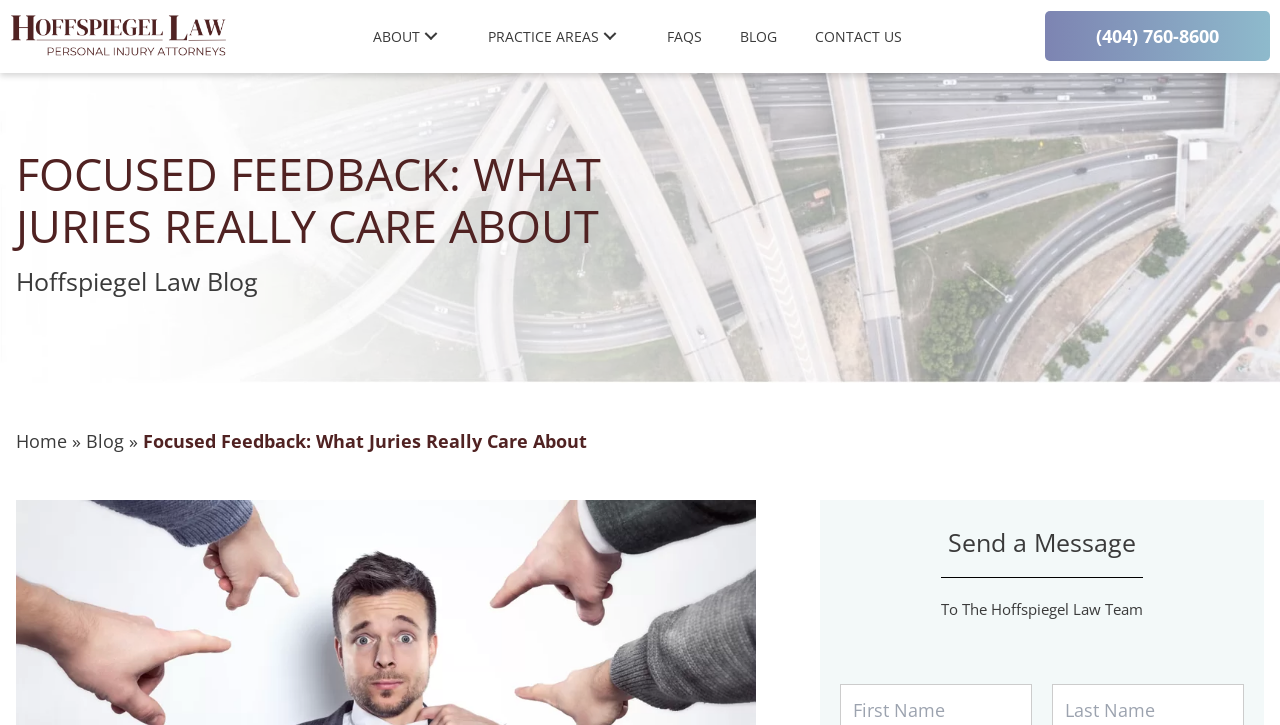Find the bounding box coordinates for the area that must be clicked to perform this action: "Click the BLOG link".

[0.567, 0.016, 0.618, 0.084]